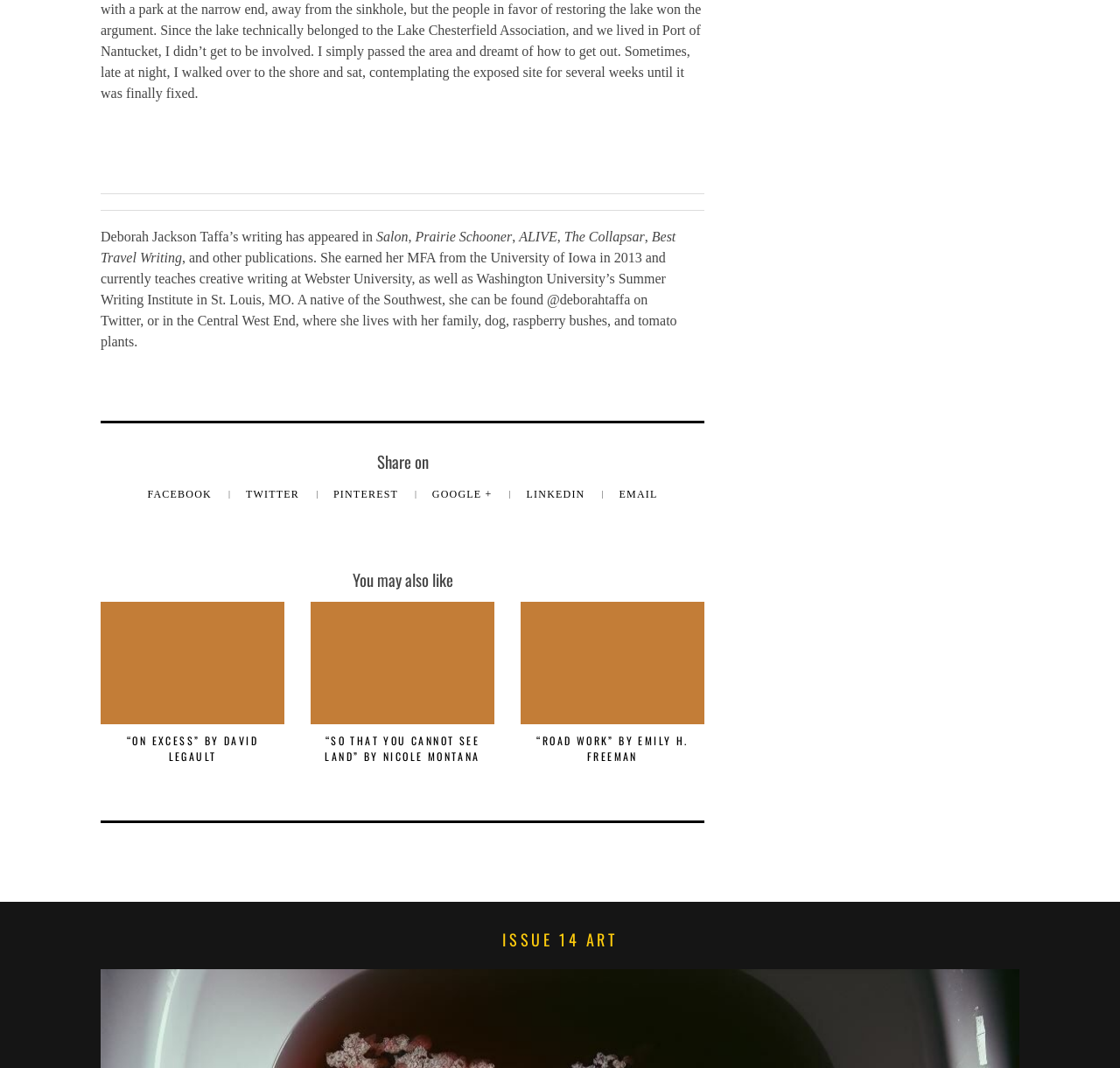What is Deborah Jackson Taffa's profession?
Examine the image and provide an in-depth answer to the question.

Based on the text, Deborah Jackson Taffa's writing has appeared in several publications, and she teaches creative writing at Webster University and Washington University's Summer Writing Institute, indicating that she is a writer and a teacher.